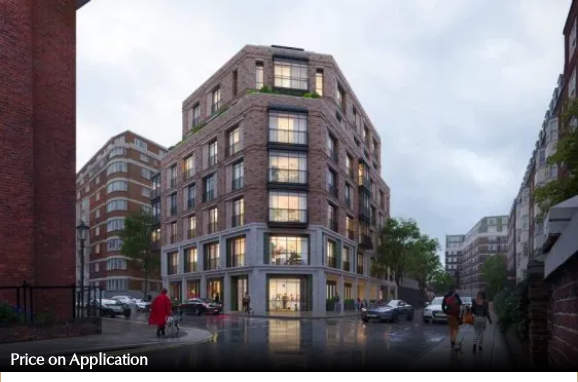Offer an in-depth description of the image.

This image showcases an architectural rendering of a modern residential building called "The Lucan," located in the Chelsea area of London (SW3). The building features a contemporary design with a combination of brick and large glass windows, providing a bright and inviting appearance. The scene is set on a city street, with vehicles parked and passing by, as well as pedestrians, some of whom are bundled up against the cool weather, indicating a typical overcast day in London.

At the bottom of the image, the phrase "Price on Application" suggests that pricing details for this property are not publicly listed and will be provided upon request, highlighting a level of exclusivity. The surrounding architecture contrasts with the new development, featuring more traditional-styled buildings, which emphasizes the modernity of The Lucan. This illustration positions the property as both an appealing residential option and an integral part of the vibrant Chelsea neighborhood.